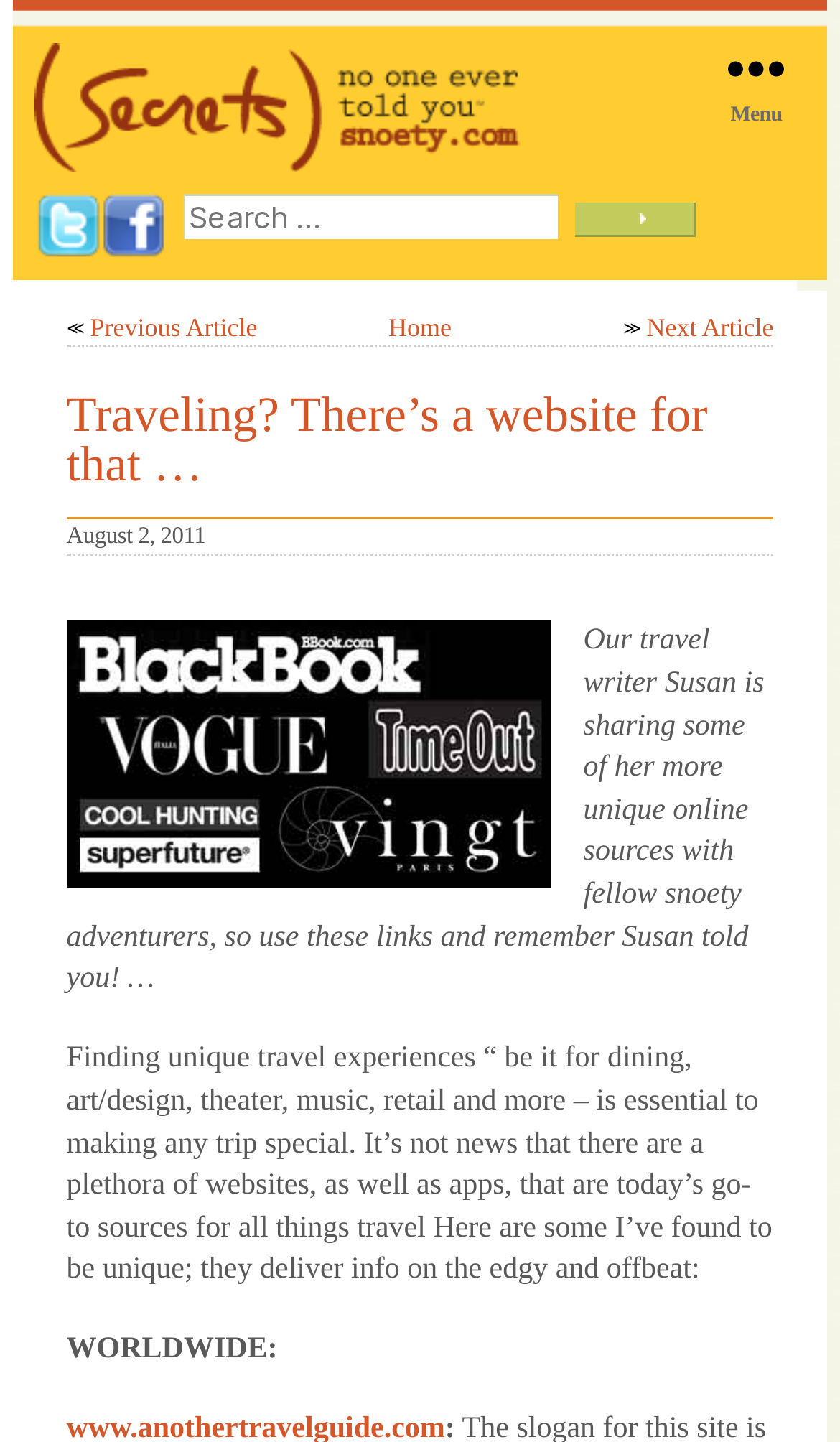Who is the travel writer sharing online sources?
Provide a concise answer using a single word or phrase based on the image.

Susan